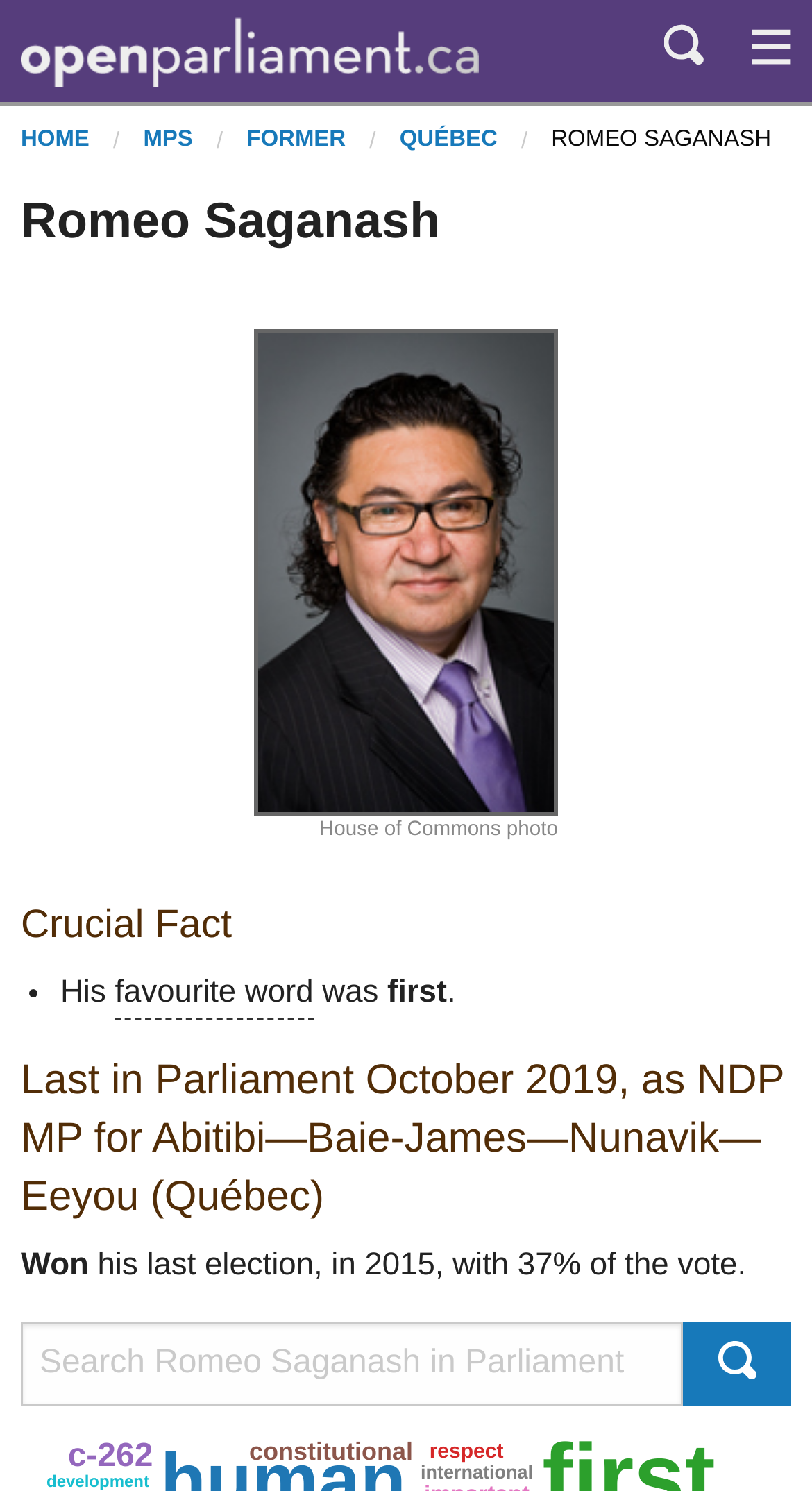Please identify the bounding box coordinates of the element on the webpage that should be clicked to follow this instruction: "Search Romeo Saganash in Parliament". The bounding box coordinates should be given as four float numbers between 0 and 1, formatted as [left, top, right, bottom].

[0.026, 0.887, 0.841, 0.943]